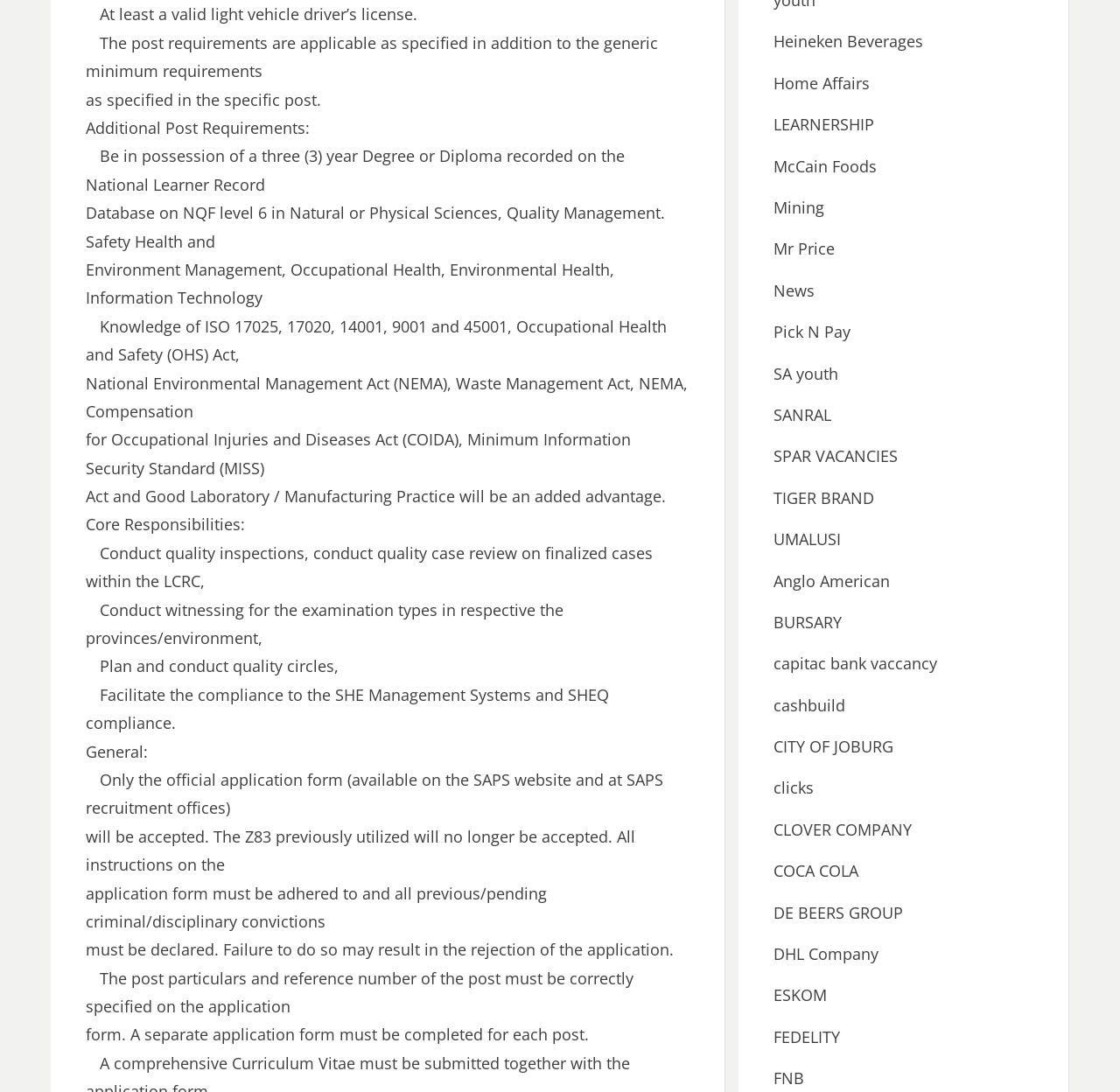What is the minimum educational requirement for the post?
Please give a detailed and thorough answer to the question, covering all relevant points.

According to the webpage, one of the additional post requirements is to be in possession of a three-year Degree or Diploma recorded on the National Learner Record on NQF level 6 in Natural or Physical Sciences, Quality Management, Safety Health and Environment Management, Occupational Health, Environmental Health, Information Technology.